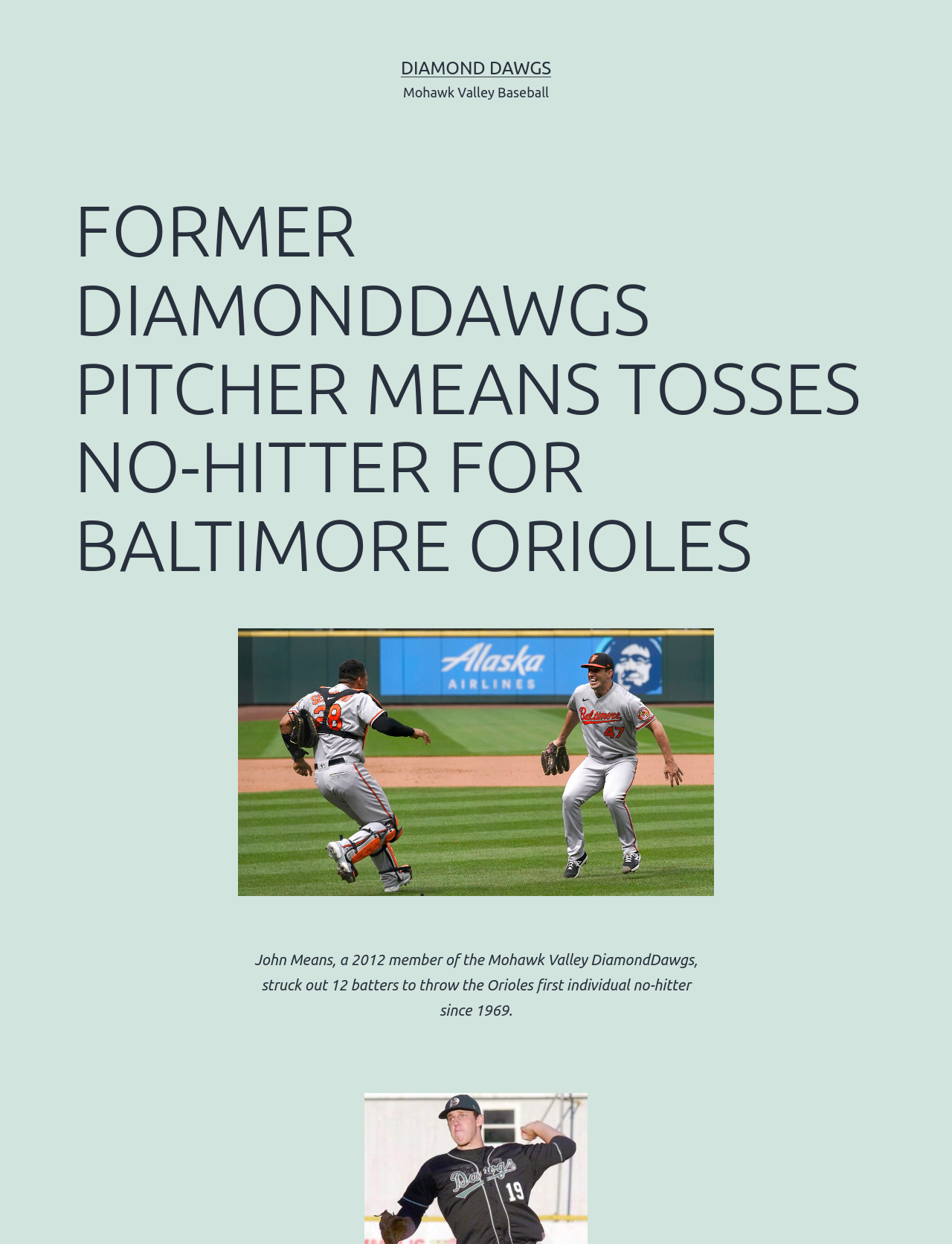Using the details from the image, please elaborate on the following question: What is the year mentioned in the article?

The answer can be found in the text 'John Means, a 2012 member of the Mohawk Valley DiamondDawgs, struck out 12 batters to throw the Orioles first individual no-hitter since 1969.' which mentions the year 1969.